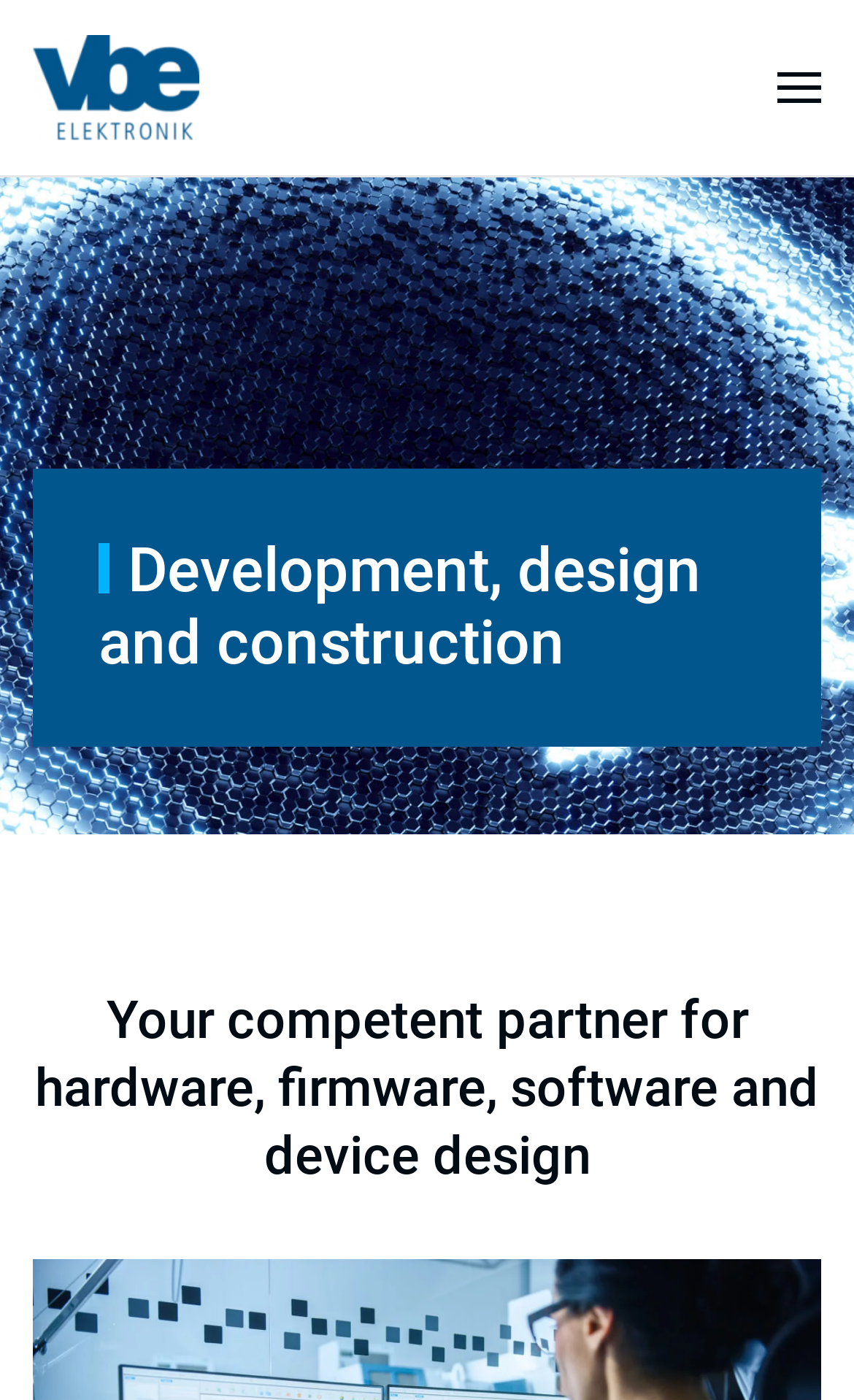Please give a succinct answer to the question in one word or phrase:
What is the main service offered by this company?

Development partnership